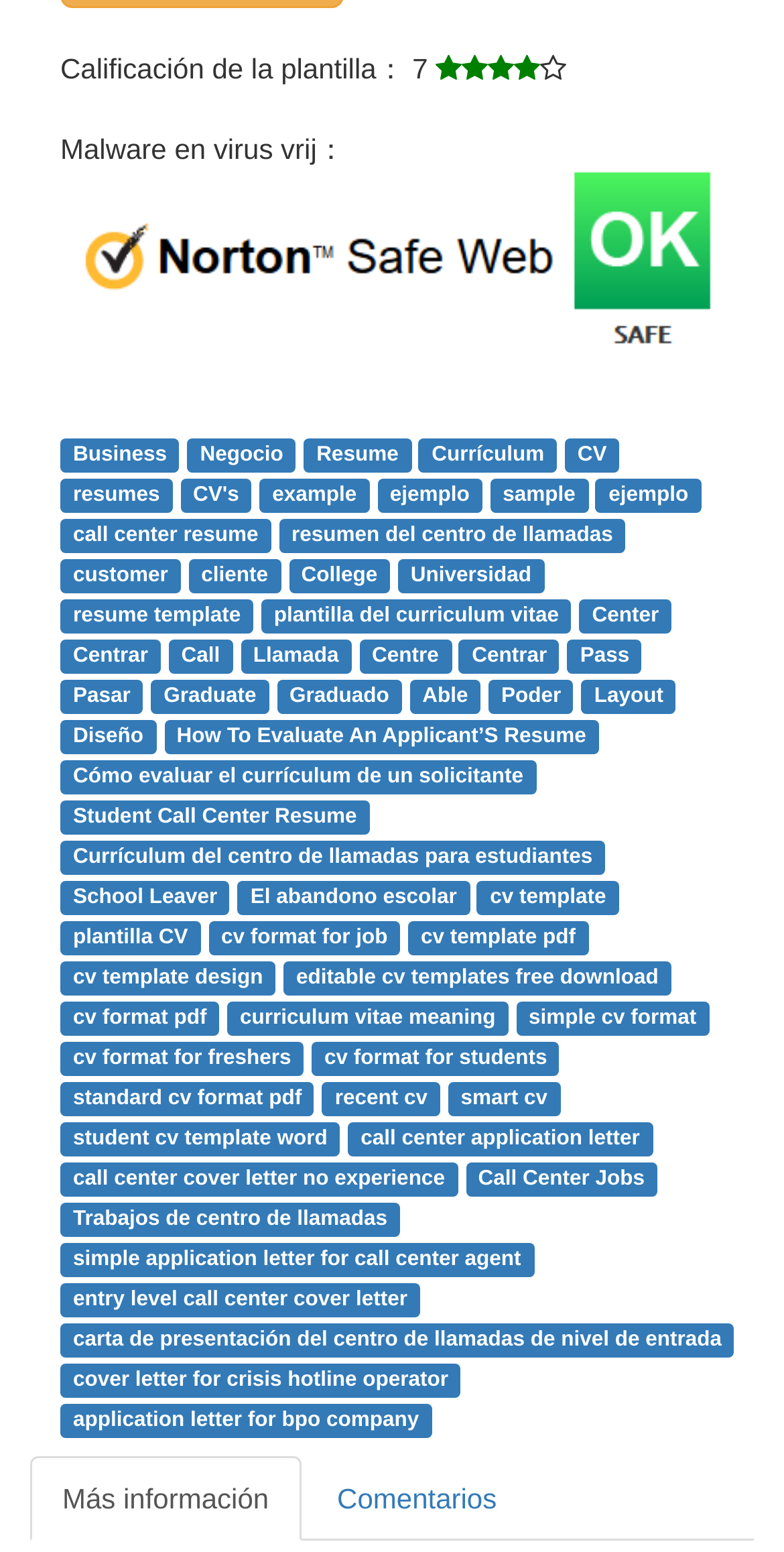Provide a single word or phrase to answer the given question: 
Can I find a call center resume template on this website?

Yes